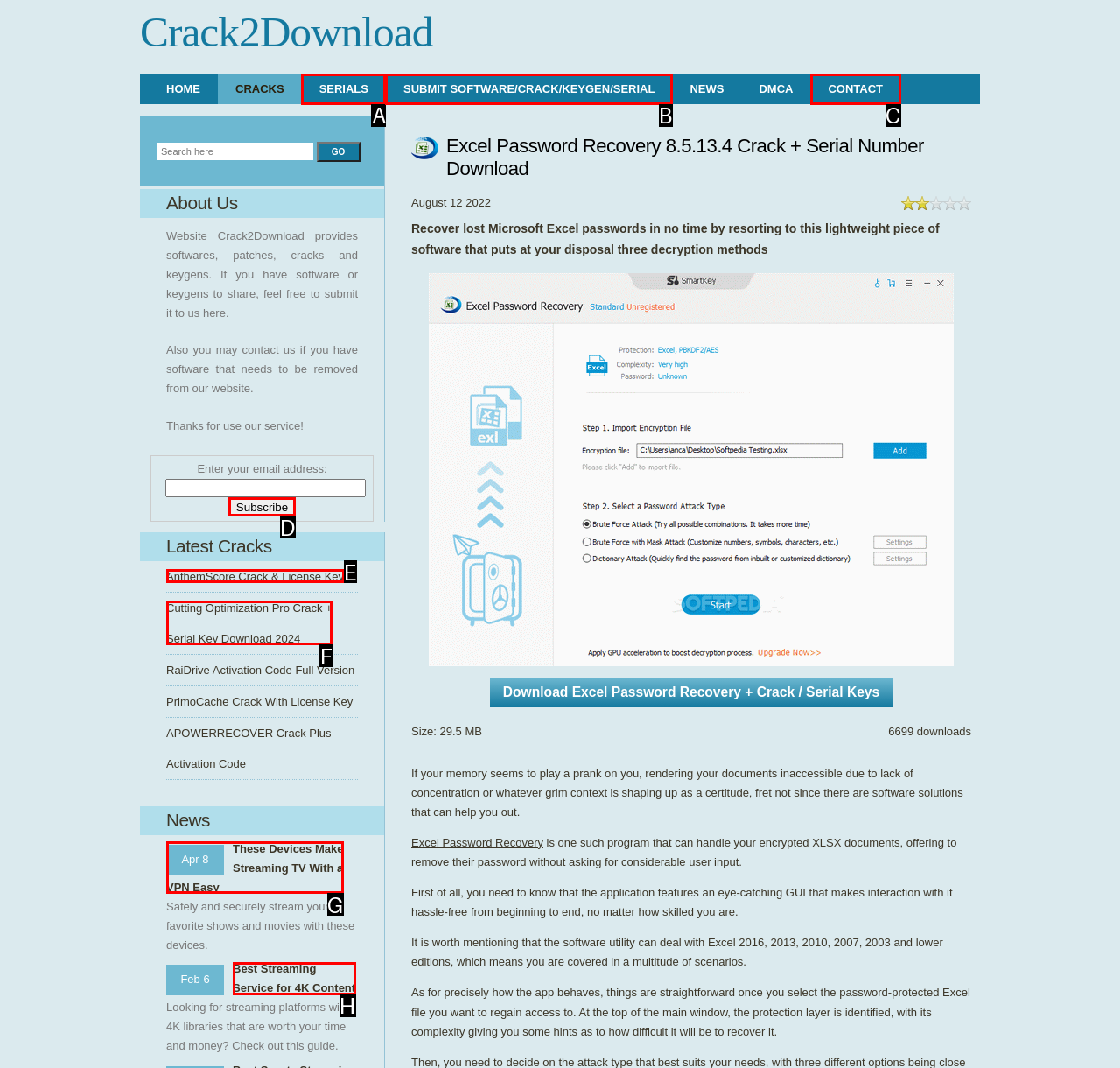Identify the letter that best matches this UI element description: Submit Software/Crack/Keygen/Serial
Answer with the letter from the given options.

B